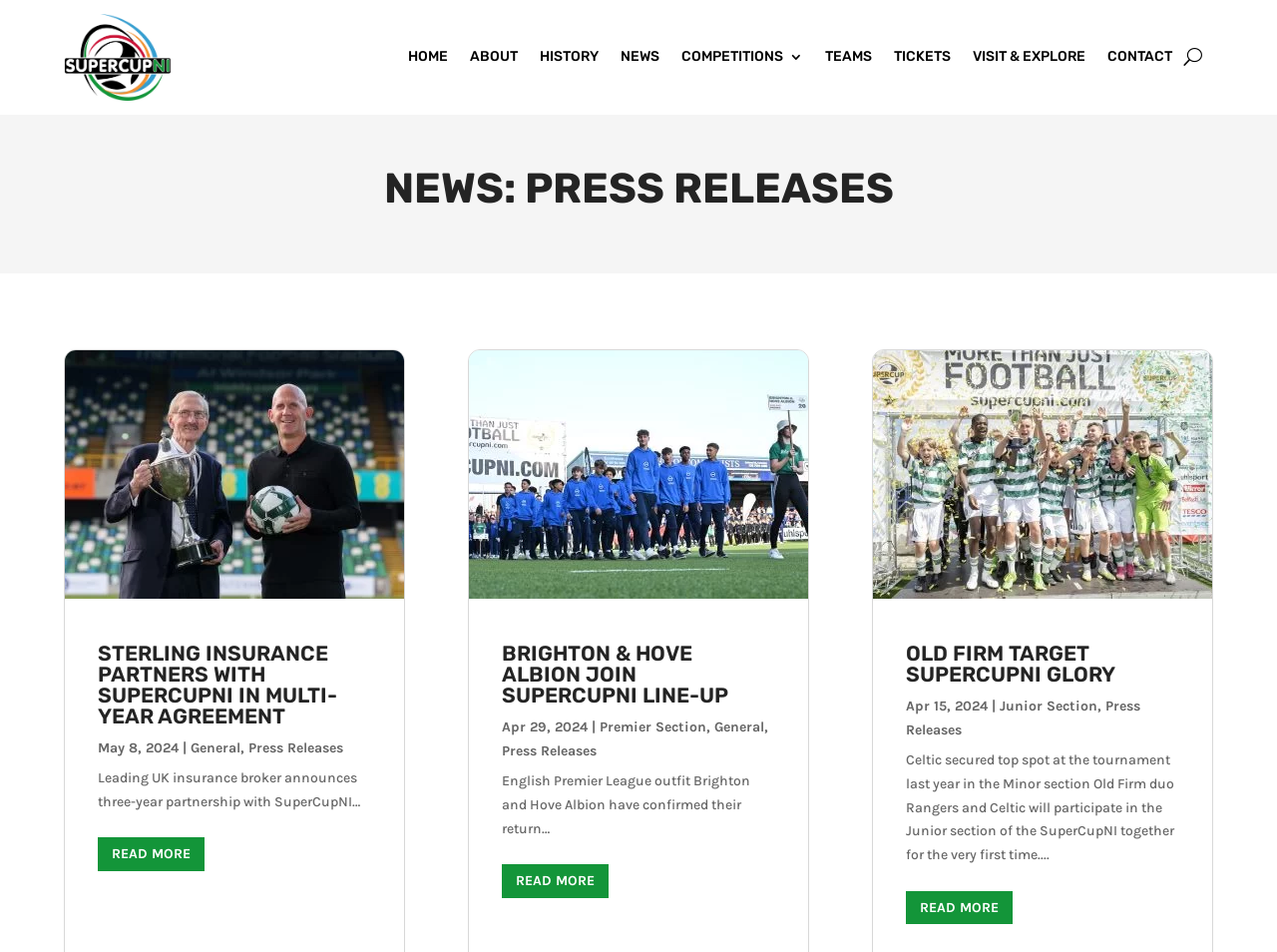Explain in detail what you observe on this webpage.

The webpage is about Press Releases from SuperCupNI, a youth football tournament. At the top, there is a navigation menu with 9 links: HOME, ABOUT, HISTORY, NEWS, COMPETITIONS 3, TEAMS, TICKETS, VISIT & EXPLORE, and CONTACT. To the right of the navigation menu, there is a button labeled "U".

Below the navigation menu, there is a heading "NEWS: PRESS RELEASES" that spans almost the entire width of the page. Under this heading, there are three press releases, each with a title, a date, and a brief summary.

The first press release is about Sterling Insurance partnering with SuperCupNI in a multi-year agreement. It has an image and a link to read more. The title and the link are in a larger font size than the date and the summary.

The second press release is about Brighton & Hove Albion joining the SuperCupNI line-up. It also has an image and a link to read more. The title and the link are in a larger font size than the date and the summary.

The third press release is about the Old Firm (Rangers and Celtic) targeting SuperCupNI glory. It has an image and a link to read more. The title and the link are in a larger font size than the date and the summary.

Each press release has a category label, such as "General" or "Premier Section", and a "READ MORE" link at the bottom. The press releases are arranged vertically, with the most recent one at the top.